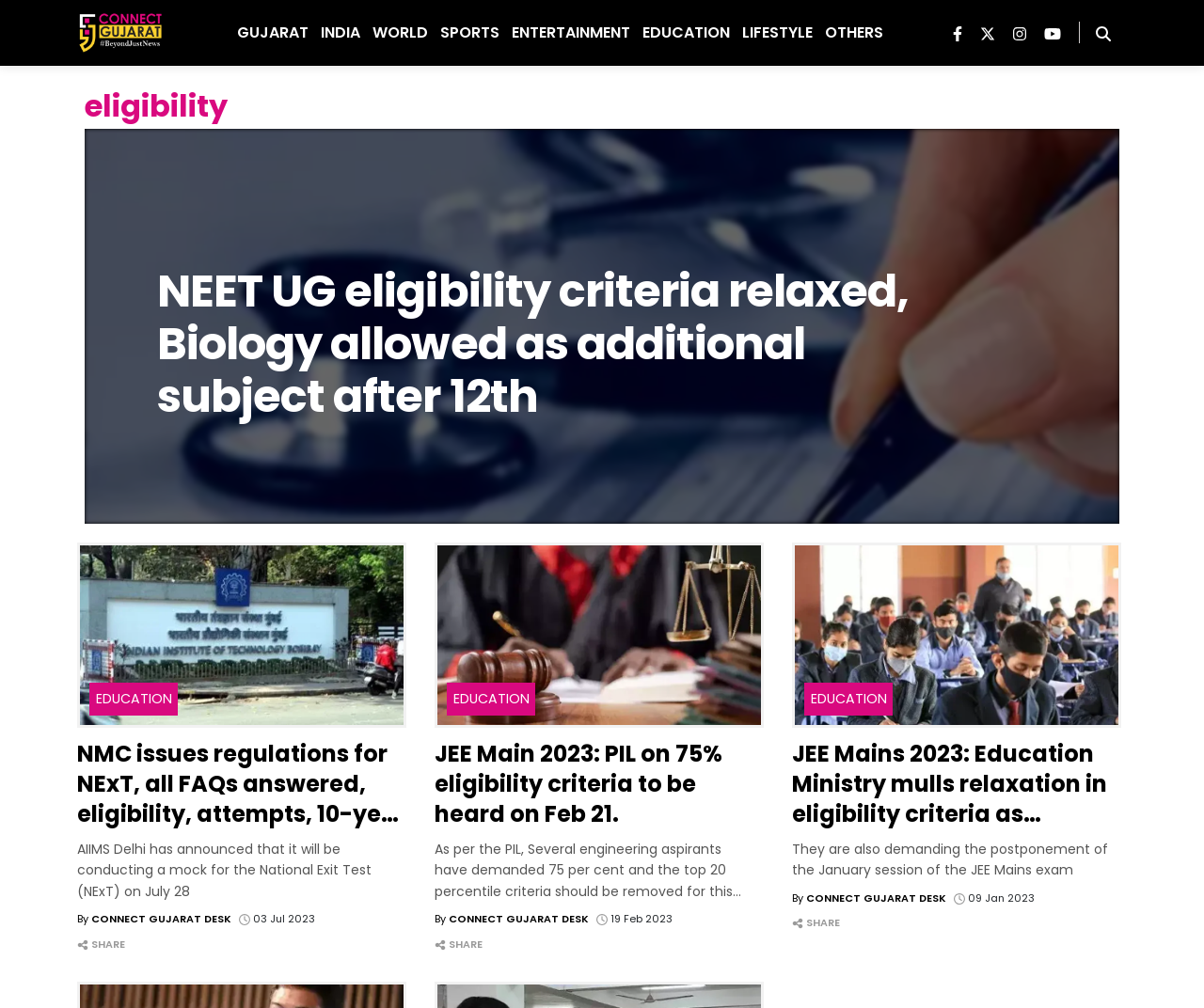What is the category of the article 'JEE Main 2023: PIL on 75% eligibility criteria to be heard on Feb 21'?
From the screenshot, provide a brief answer in one word or phrase.

Education